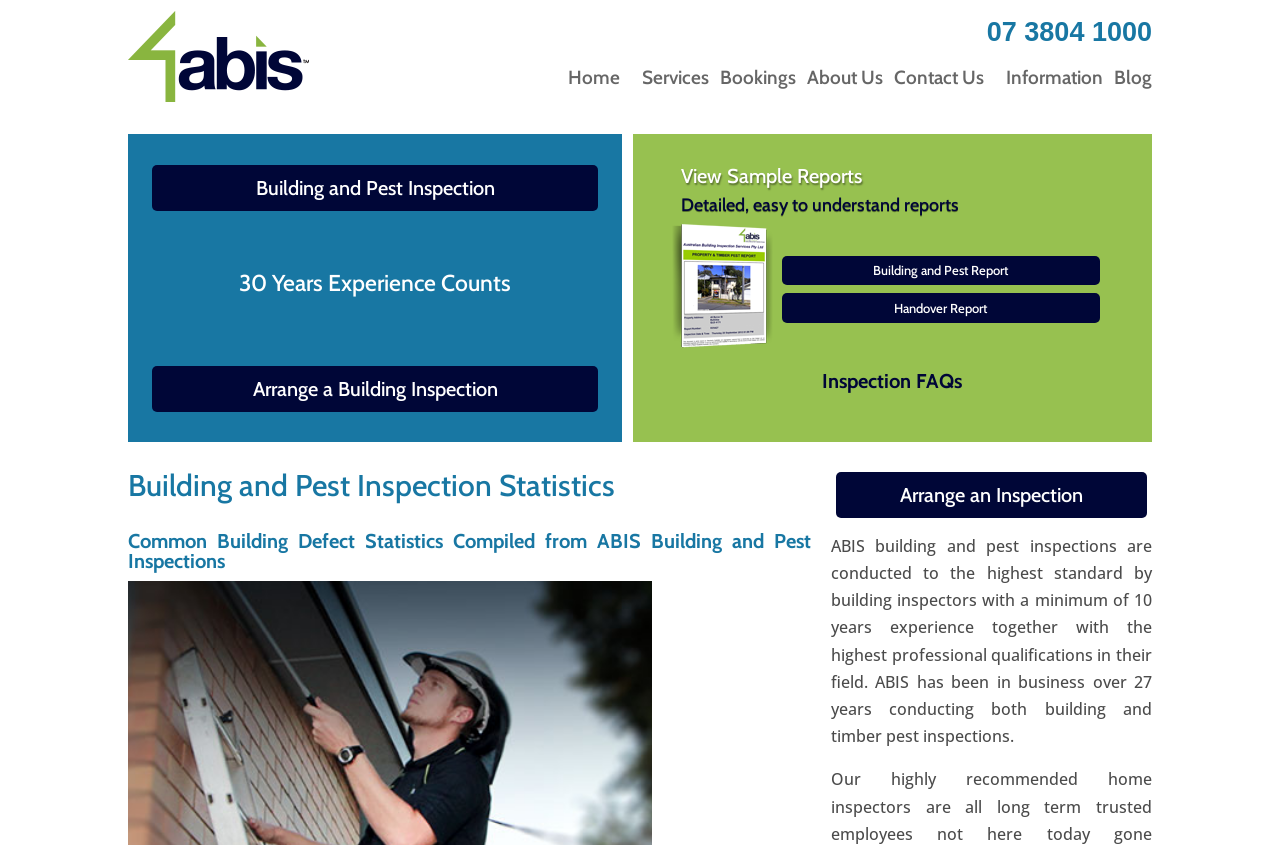What type of reports does the company provide?
Please answer the question as detailed as possible based on the image.

The answer can be found in the heading 'Detailed, easy to understand reports' which describes the type of reports provided by the company. This heading is located below the 'View Sample Reports' heading, suggesting that the company provides detailed and easy to understand reports.